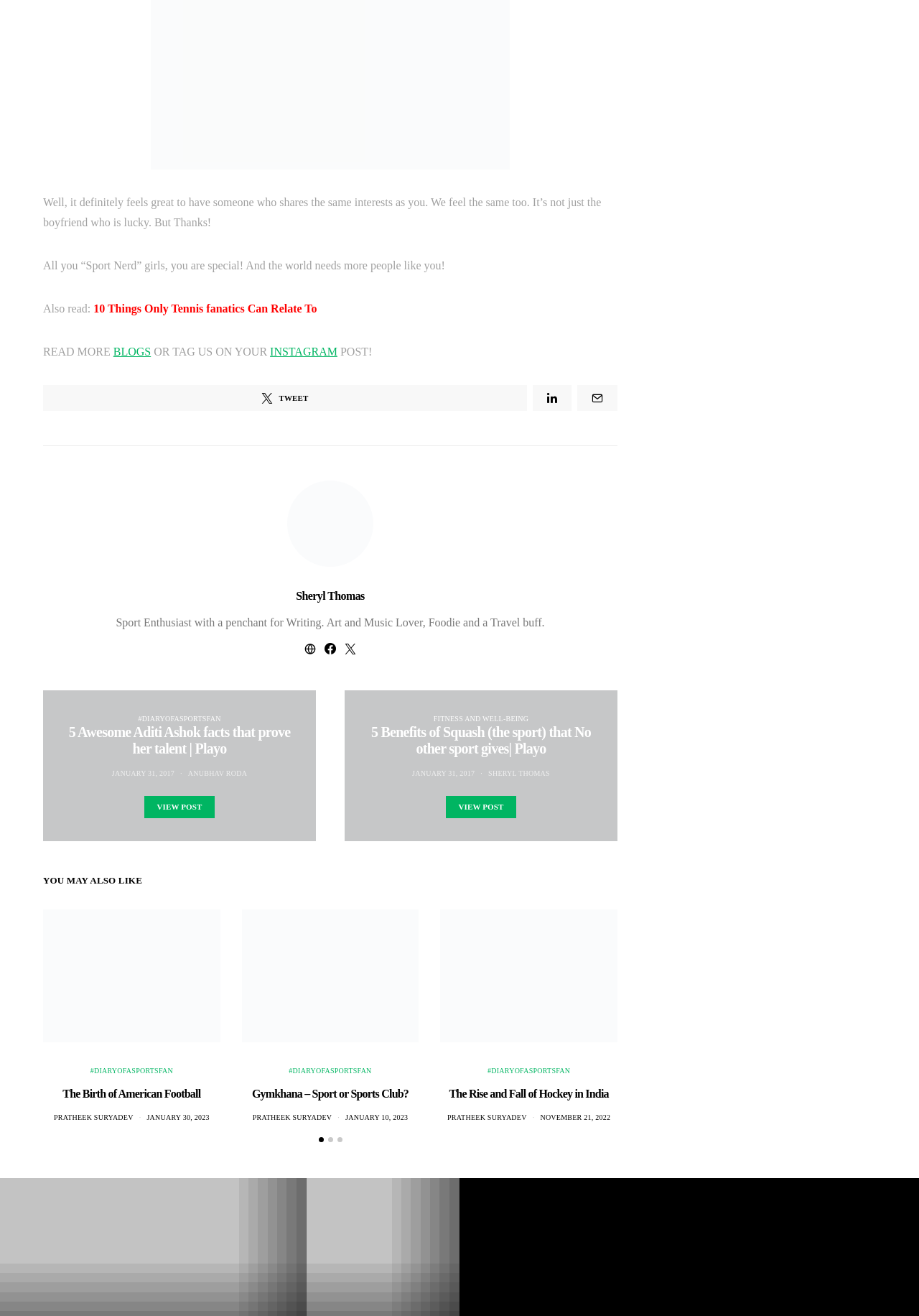Give a short answer to this question using one word or a phrase:
Who is the author of the article with the heading 'How Sports Help Inculcate Values From a Young Age'?

PRATHEEK SURYADEV